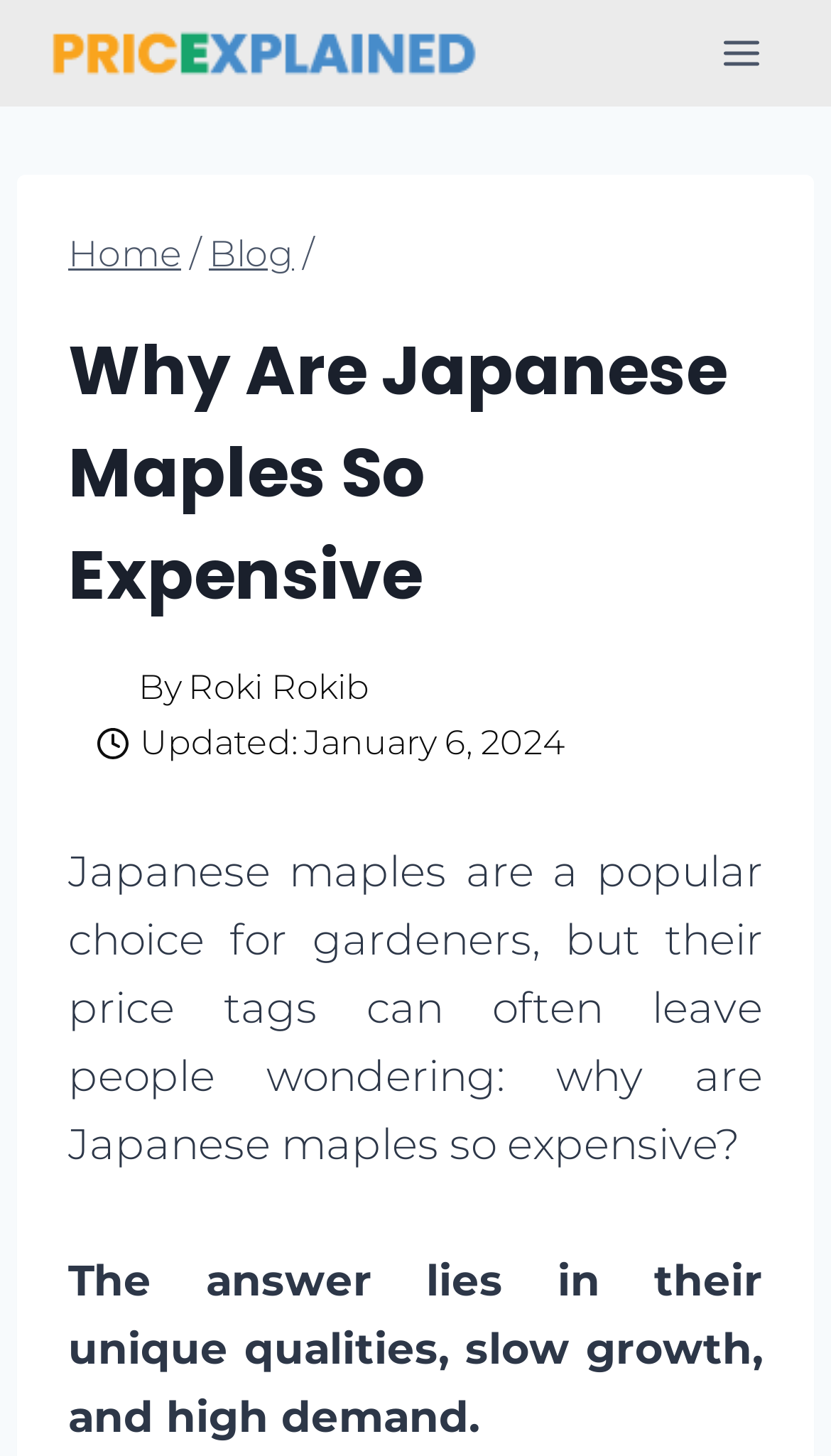When was this article updated?
From the image, provide a succinct answer in one word or a short phrase.

January 6, 2024